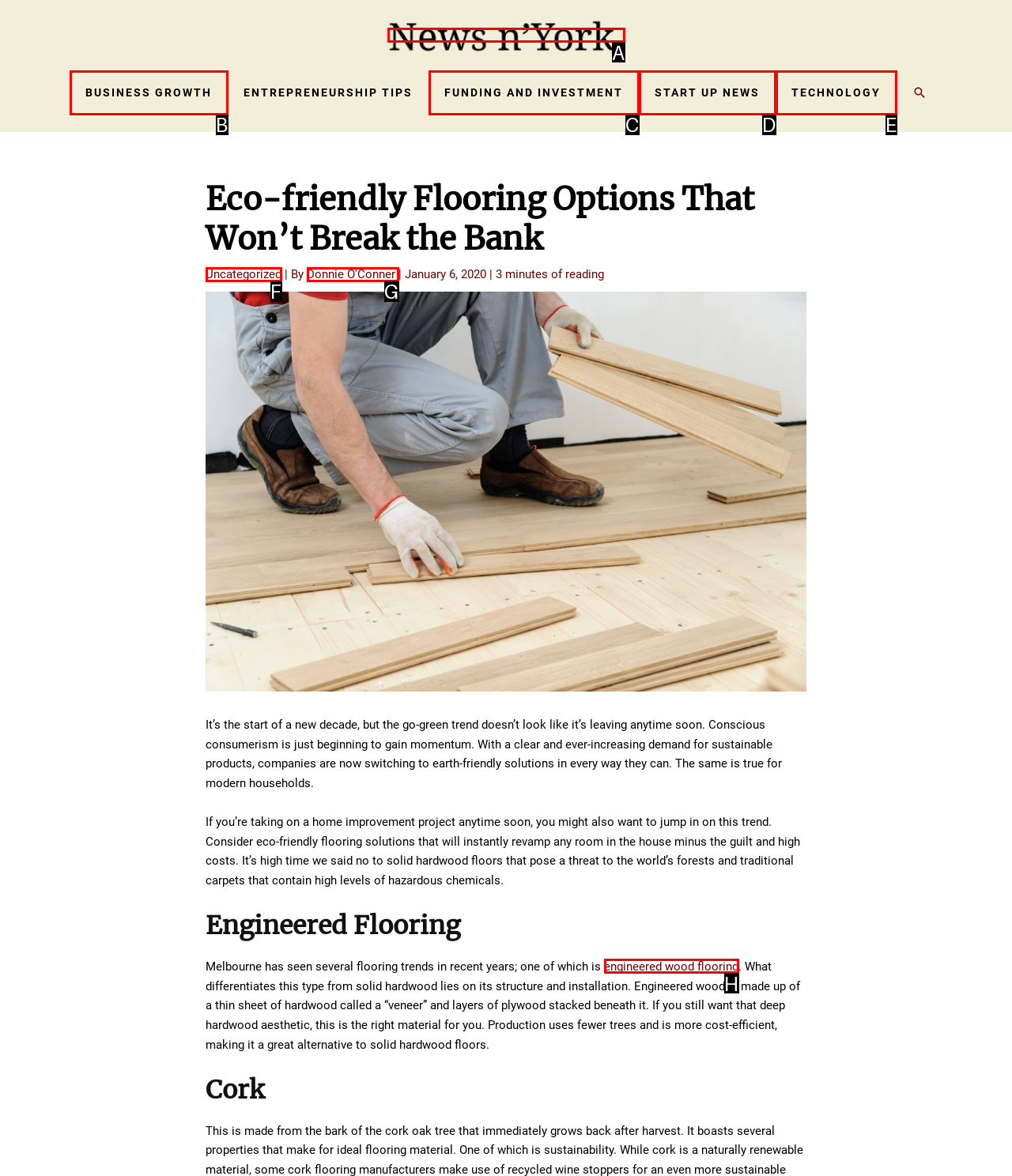Determine which option matches the element description: Start Up News
Reply with the letter of the appropriate option from the options provided.

D